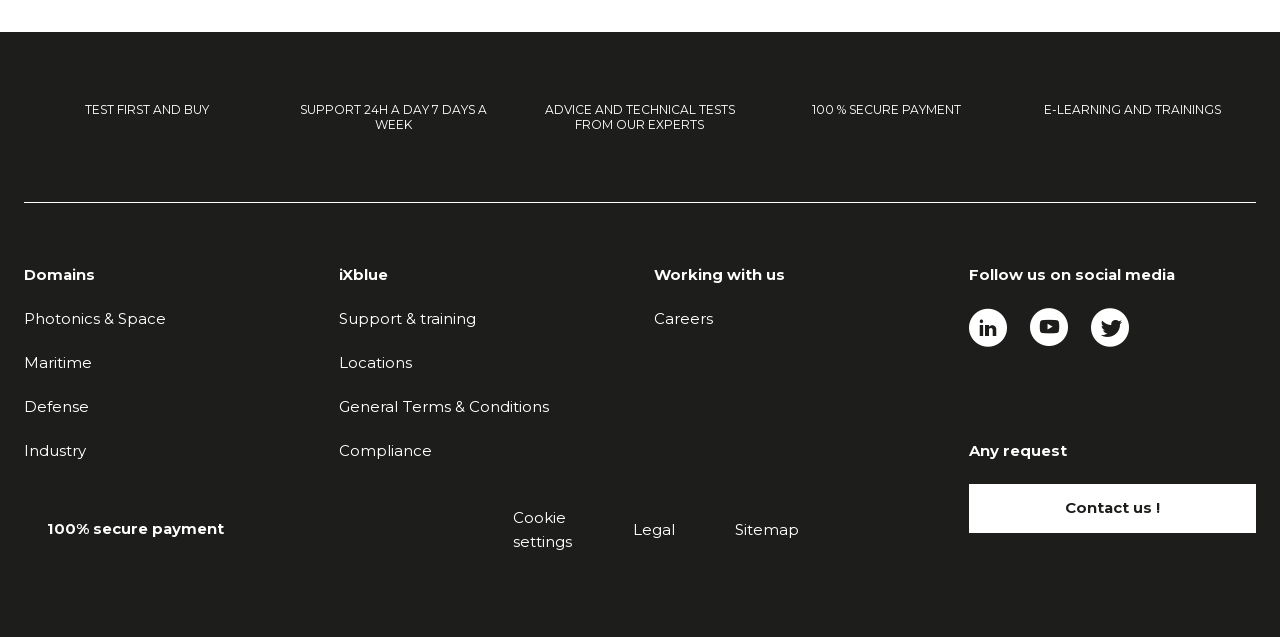Provide the bounding box coordinates for the area that should be clicked to complete the instruction: "Follow us on social media".

[0.757, 0.413, 0.981, 0.453]